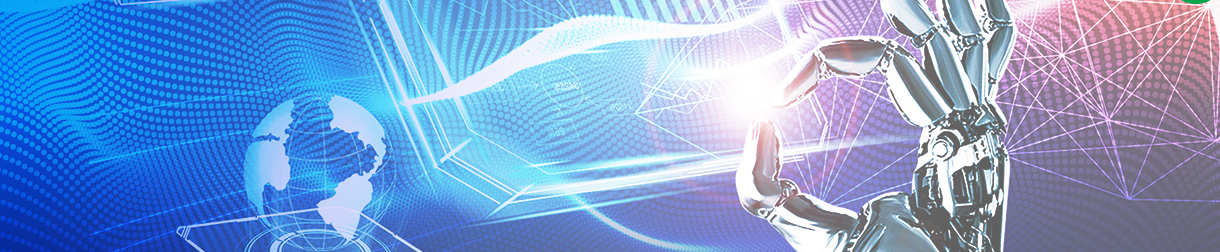Respond to the following query with just one word or a short phrase: 
What is the dominant color scheme of the background?

Blues and purples